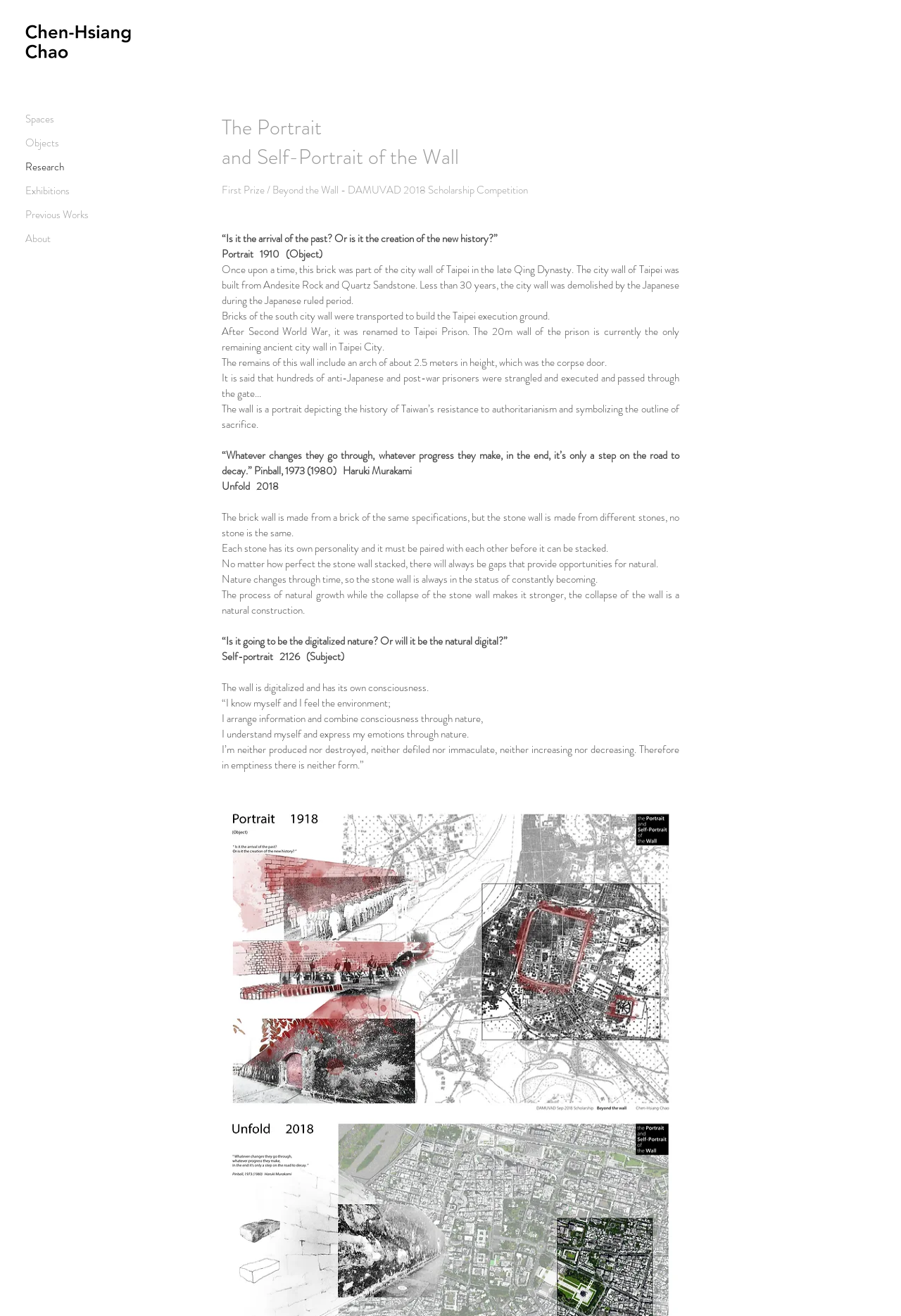Provide a brief response using a word or short phrase to this question:
What is the digitalized nature of the wall?

Has its own consciousness